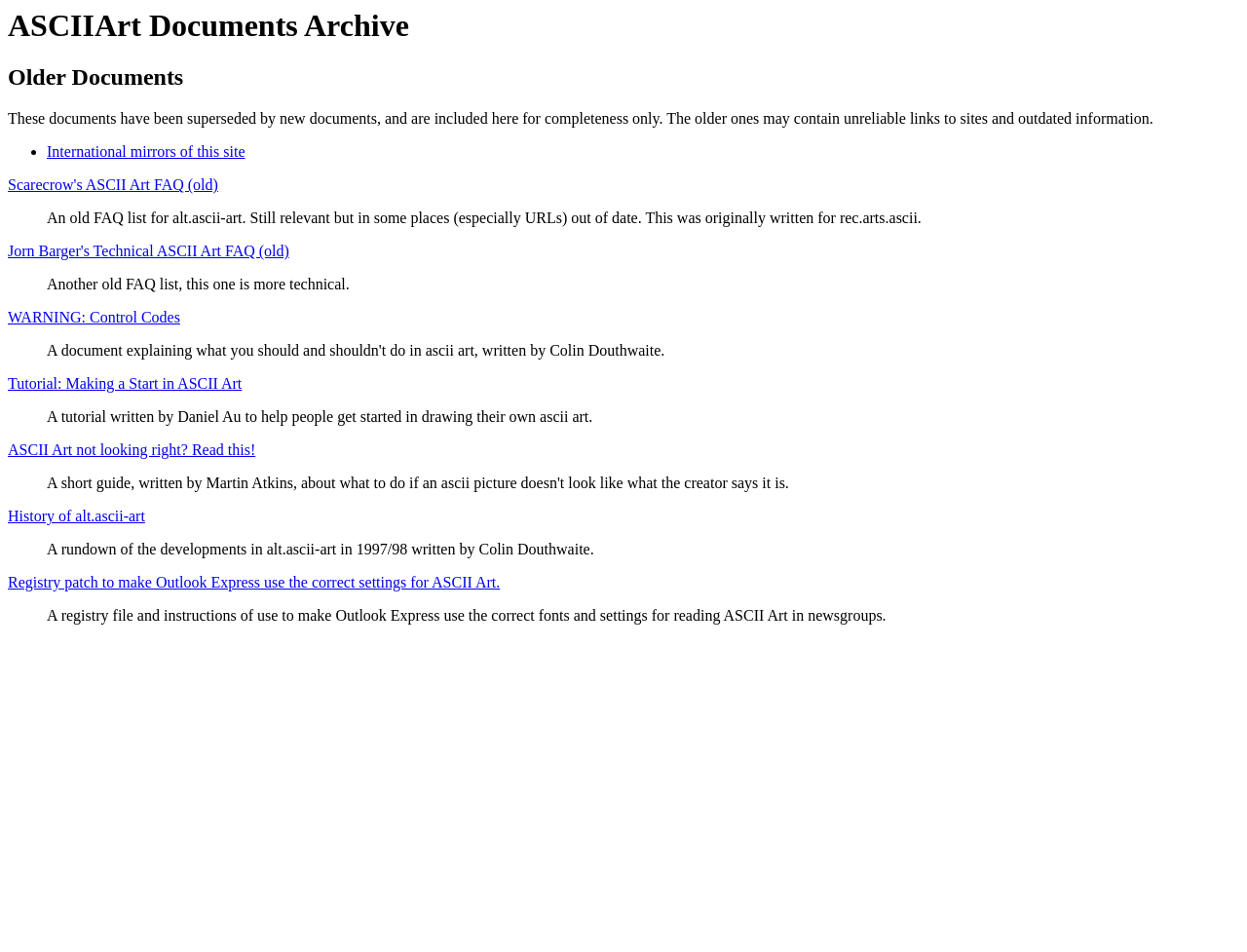What is the purpose of the registry patch?
Please use the visual content to give a single word or phrase answer.

To make Outlook Express use correct settings